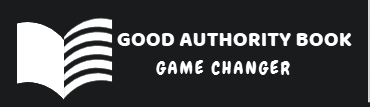Answer this question using a single word or a brief phrase:
What is the background color of the image?

Dark